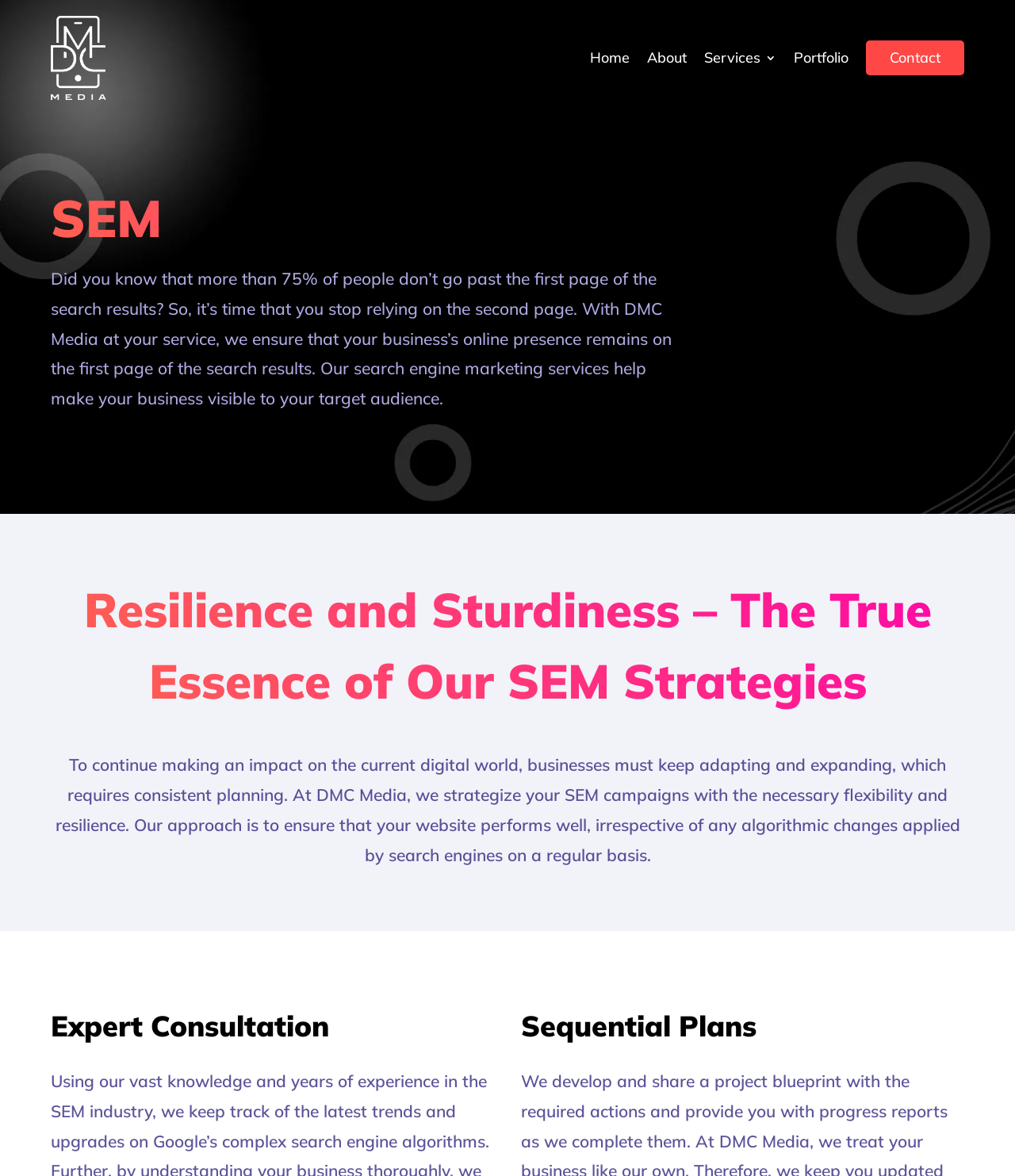Using the details in the image, give a detailed response to the question below:
How many headings are on the webpage?

There are four headings on the webpage, which are 'SEM', 'Resilience and Sturdiness – The True Essence of Our SEM Strategies', 'Expert Consultation', and 'Sequential Plans'.